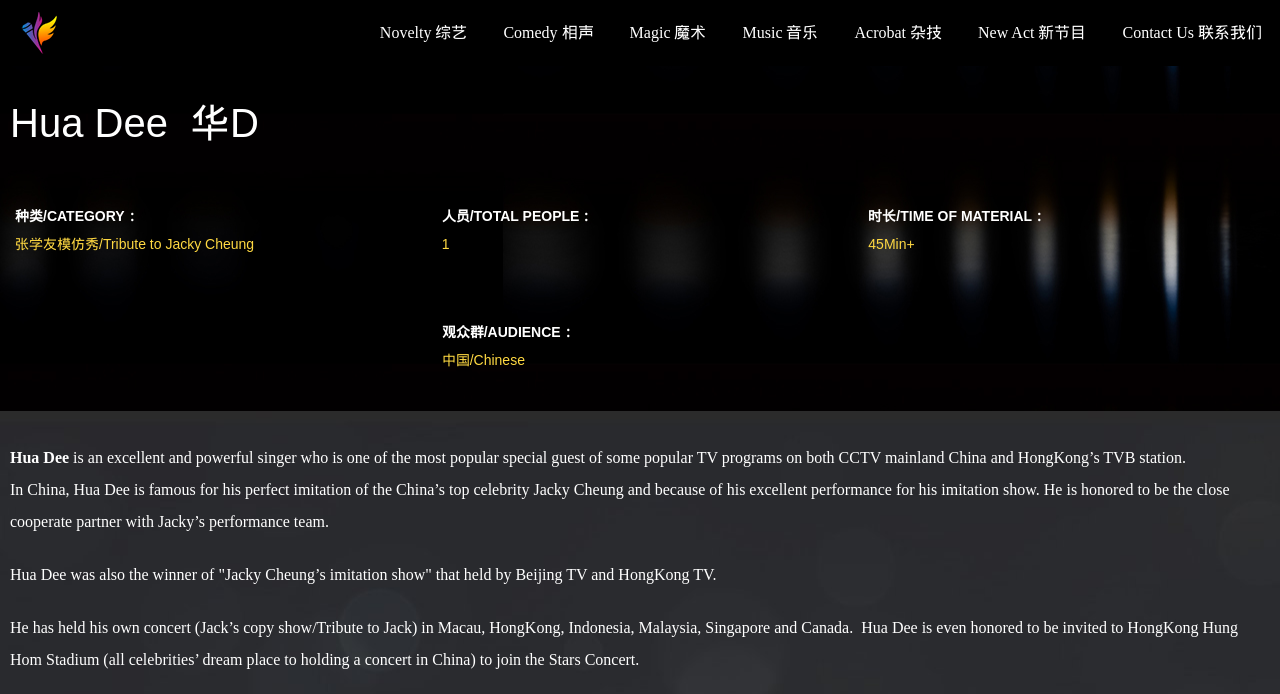Explain the webpage's design and content in an elaborate manner.

The webpage is about Kong Deli, a performer, and Baixilnternational, an entertainment company. At the top-left corner, there is a link "图片展示" (Image Showcase) with an accompanying image. Below this, there are seven links in a row, categorizing different types of performances: Novelty, Comedy, Magic, Music, Acrobat, New Act, and Contact Us.

On the left side, there is a header "Hua Dee 华D" with a focus on the performer Hua Dee. Below this, there are three sections with links and static text. The first section displays information about the performance, including the category "张学友模仿秀" (Tribute to Jacky Cheung), the number of people involved, and the duration of the material. The second section shows the audience type, which is Chinese. The third section has a link and a brief description of Hua Dee's background.

Below these sections, there is a paragraph of text describing Hua Dee's achievements, including his imitation of Jacky Cheung, his partnership with Jacky's performance team, and his concert experiences in various countries. Another paragraph mentions his awards, including winning "Jacky Cheung's imitation show" held by Beijing TV and HongKong TV. The final paragraph describes his concert experiences, including performing at the HongKong Hung Hom Stadium.